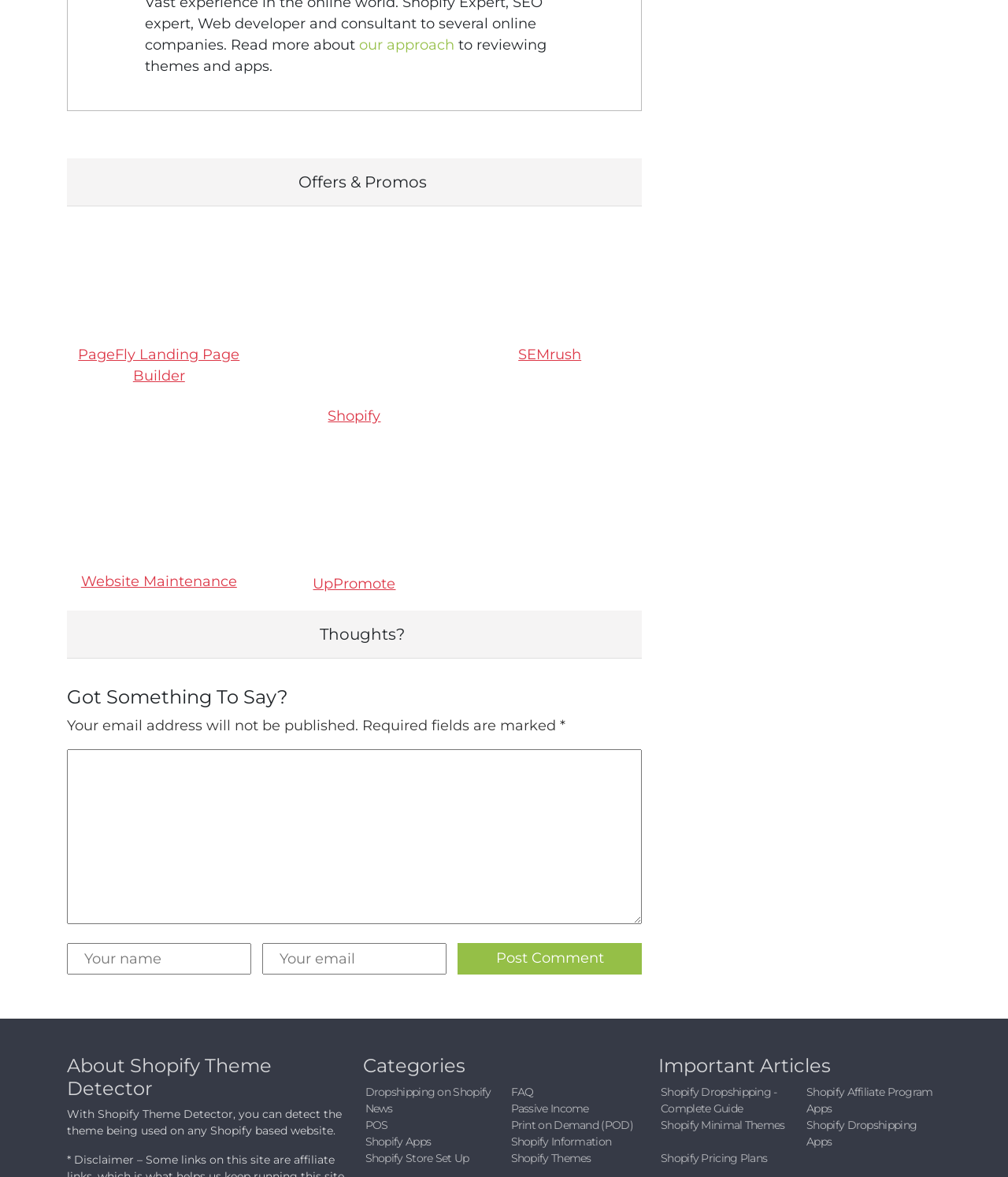Identify the bounding box coordinates of the part that should be clicked to carry out this instruction: "Click on the 'HOME' link".

None